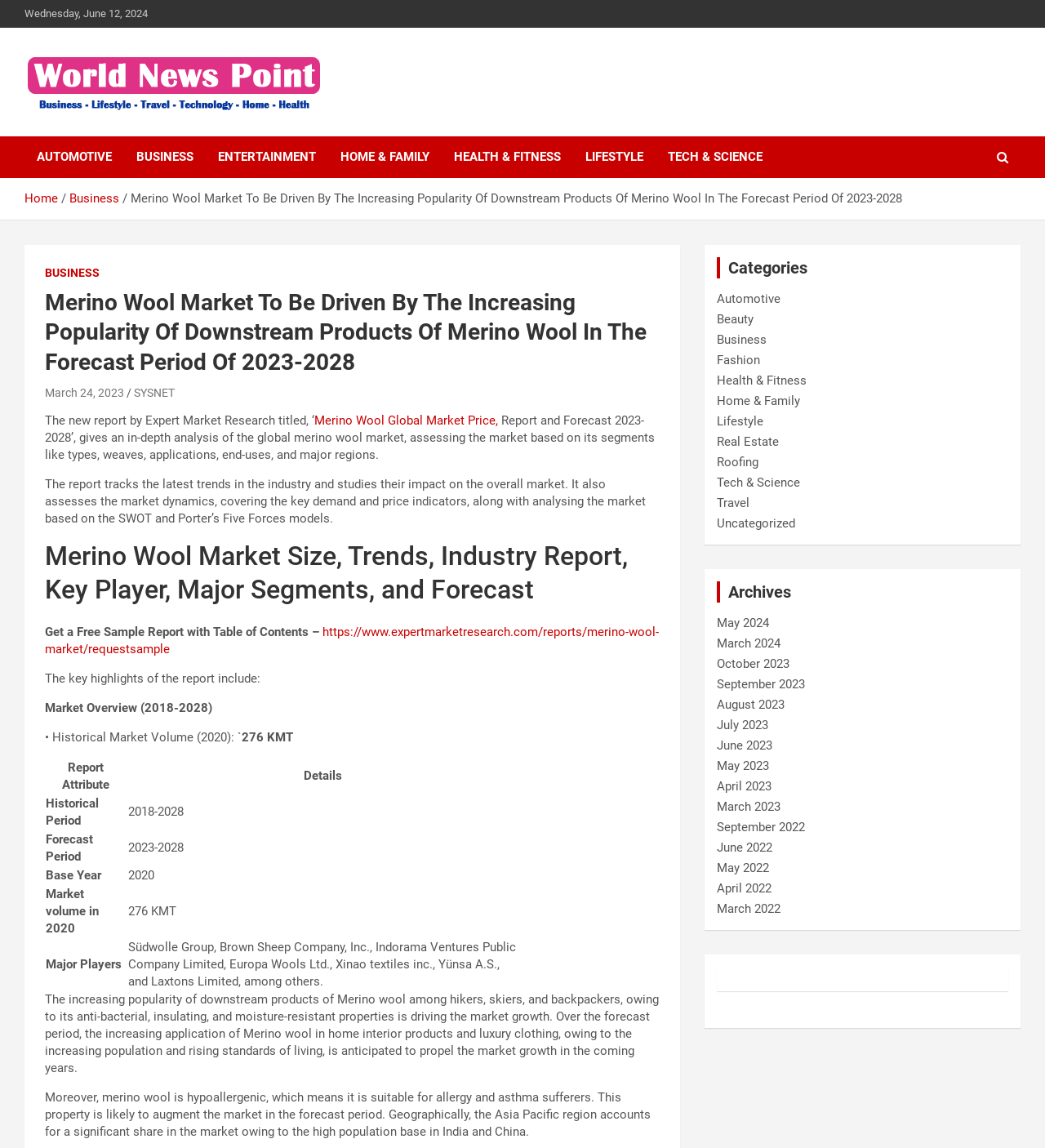Identify and provide the title of the webpage.

Merino Wool Market To Be Driven By The Increasing Popularity Of Downstream Products Of Merino Wool In The Forecast Period Of 2023-2028